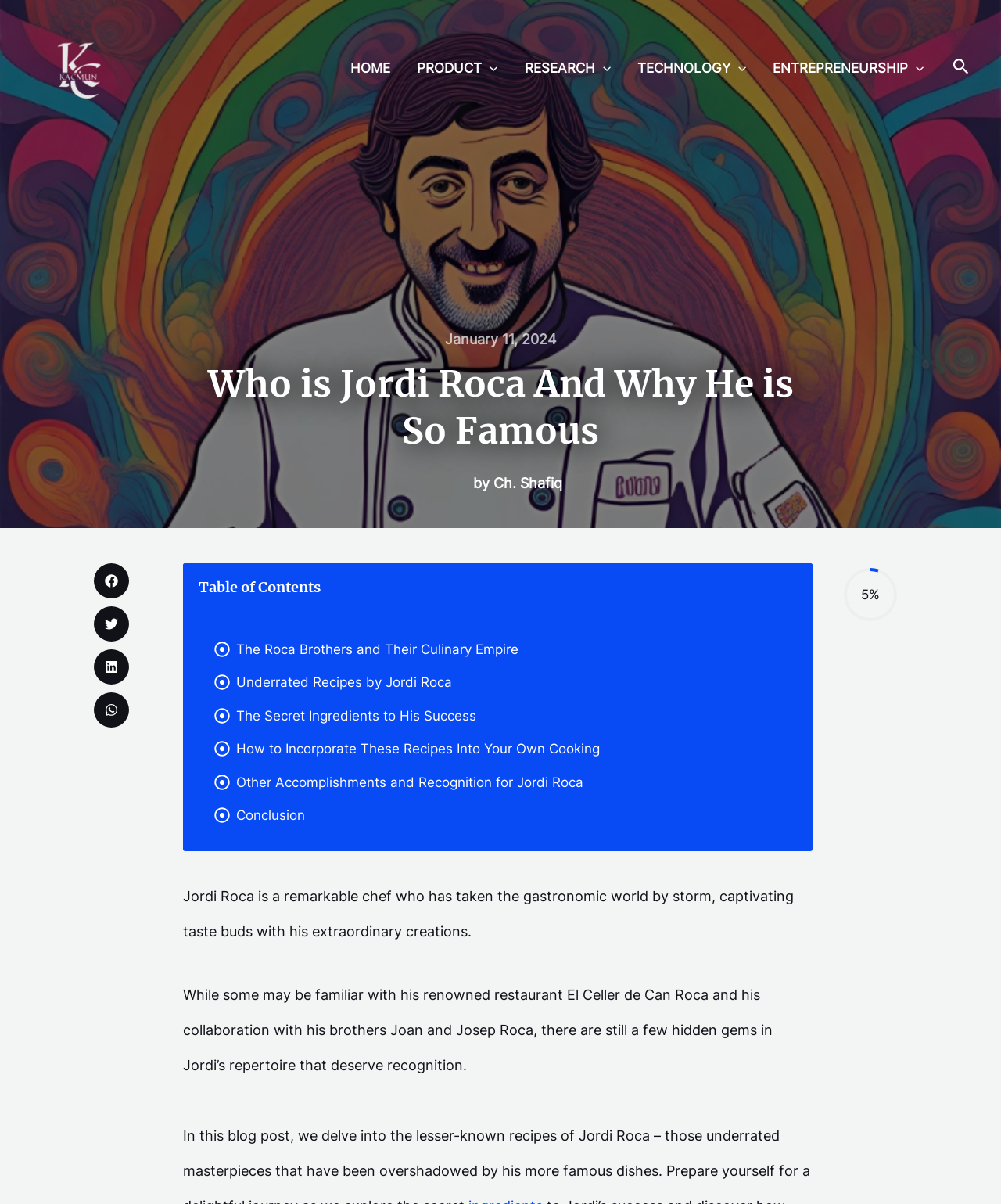Point out the bounding box coordinates of the section to click in order to follow this instruction: "Click on HOME".

[0.337, 0.031, 0.403, 0.083]